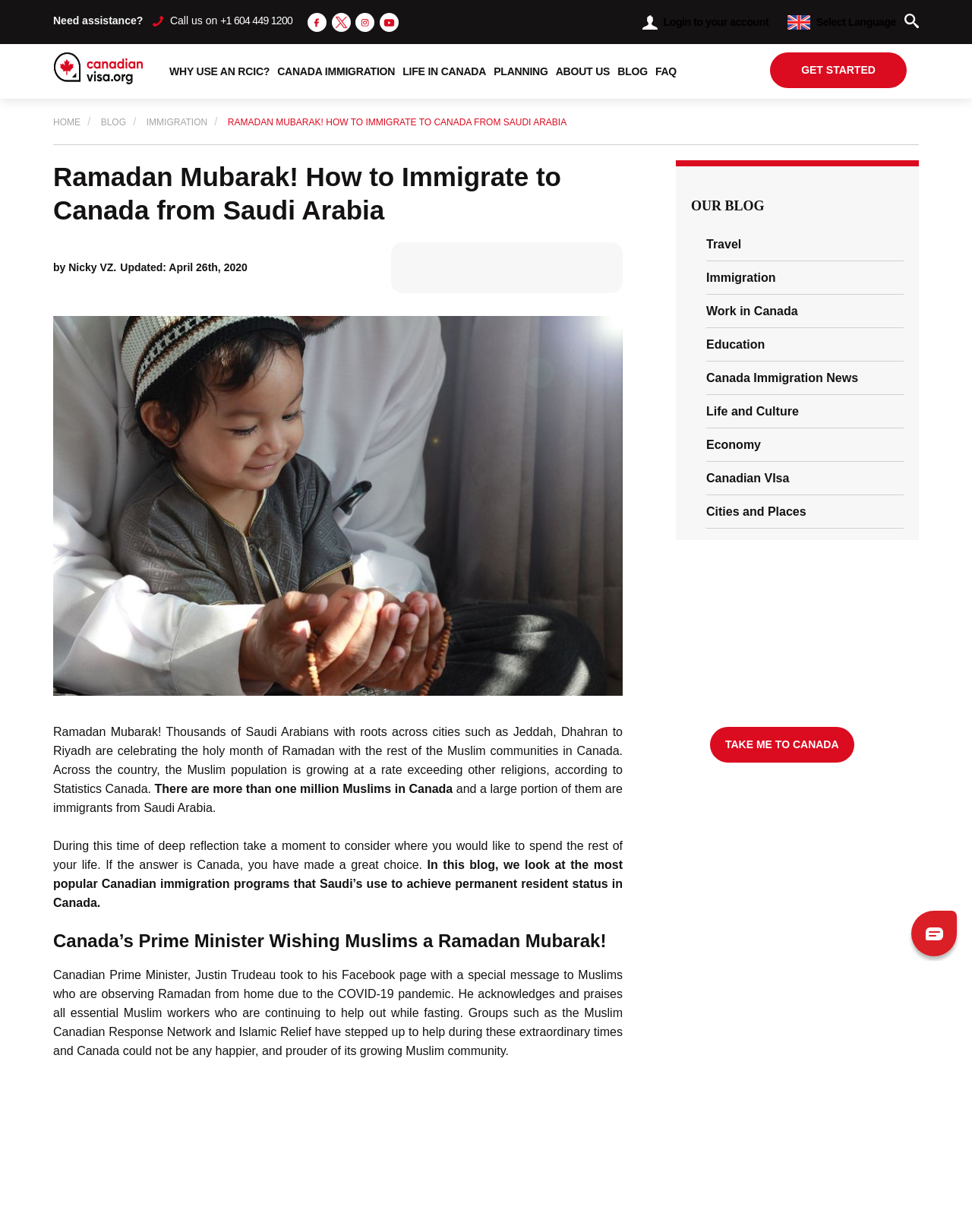What is the name of the blog post?
Answer the question with a single word or phrase derived from the image.

Ramadan Mubarak! How to Immigrate to Canada from Saudi Arabia